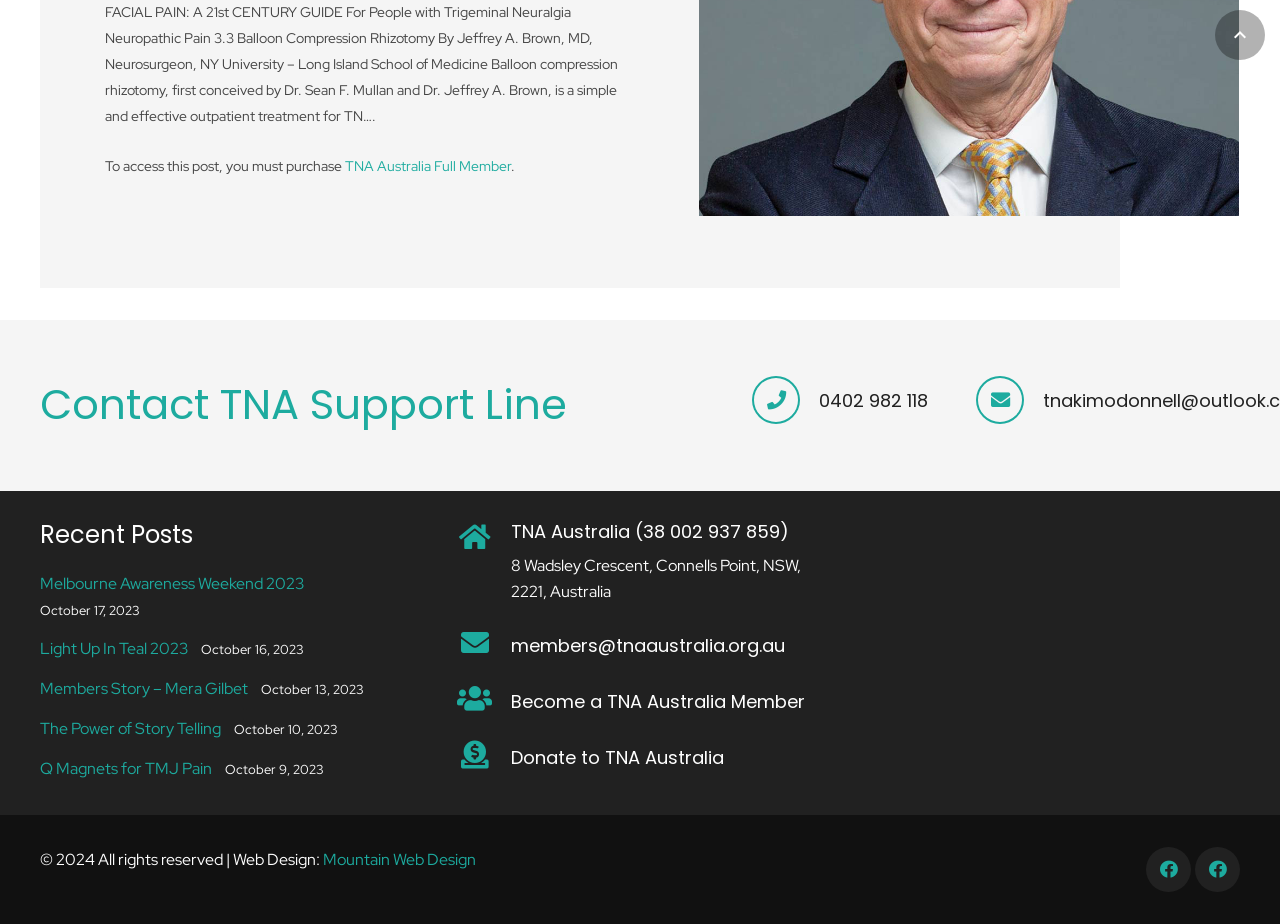Find the bounding box coordinates for the area you need to click to carry out the instruction: "Go back to top". The coordinates should be four float numbers between 0 and 1, indicated as [left, top, right, bottom].

[0.949, 0.011, 0.988, 0.065]